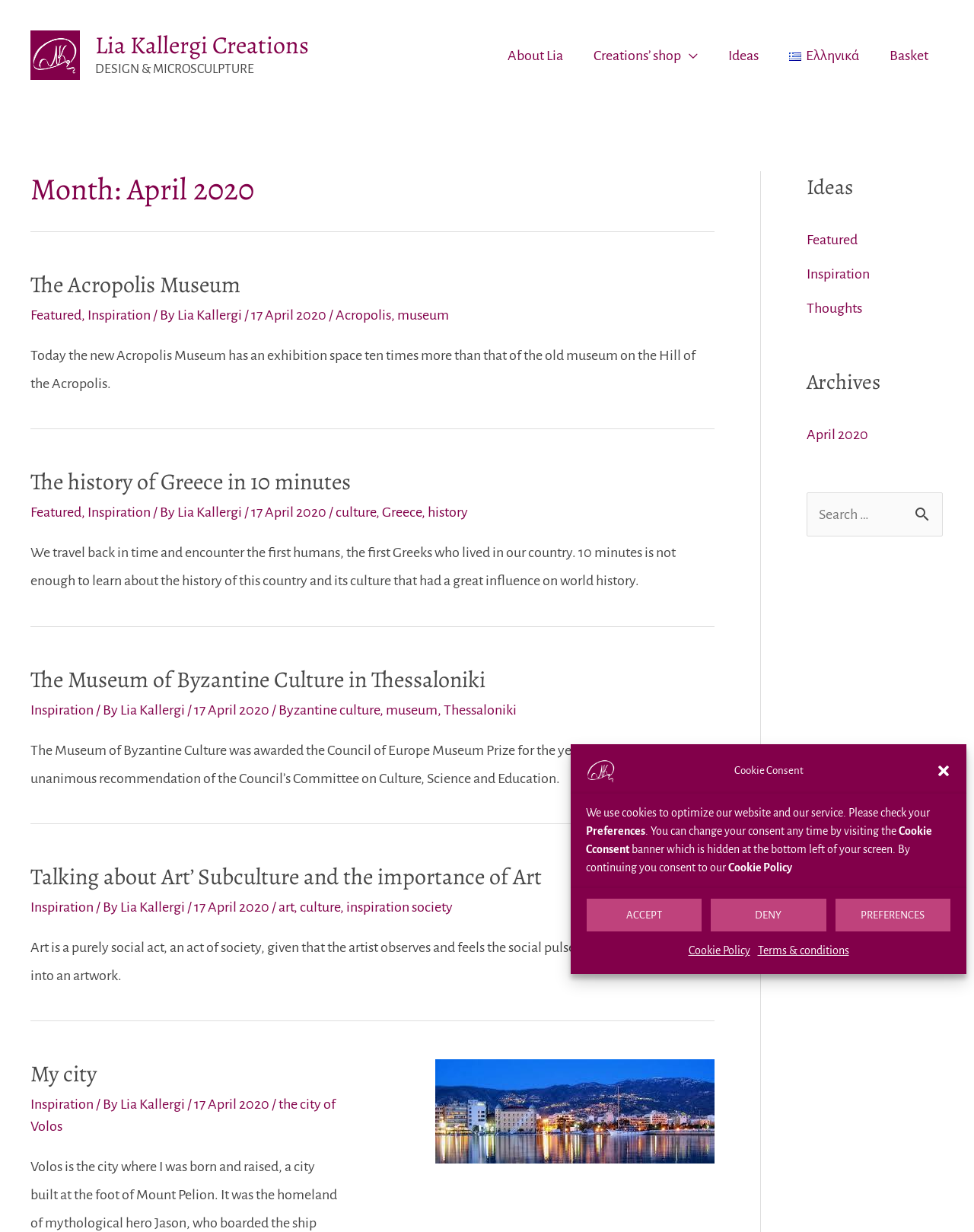Please identify the bounding box coordinates of the clickable area that will fulfill the following instruction: "Click the 'The Acropolis Museum' link". The coordinates should be in the format of four float numbers between 0 and 1, i.e., [left, top, right, bottom].

[0.031, 0.219, 0.247, 0.243]